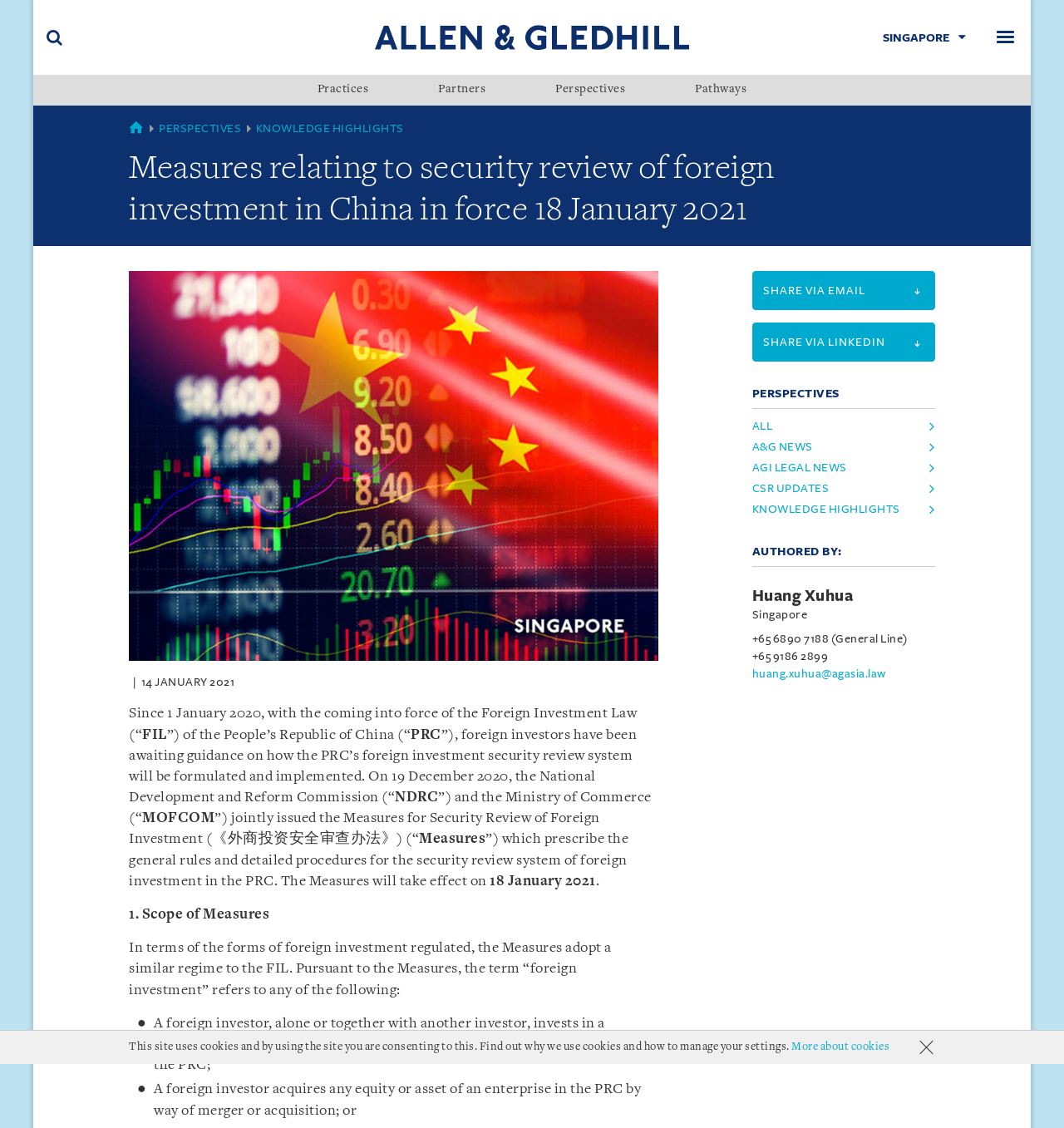Please determine the bounding box coordinates of the area that needs to be clicked to complete this task: 'Go to About Us page'. The coordinates must be four float numbers between 0 and 1, formatted as [left, top, right, bottom].

[0.833, 0.066, 0.969, 0.094]